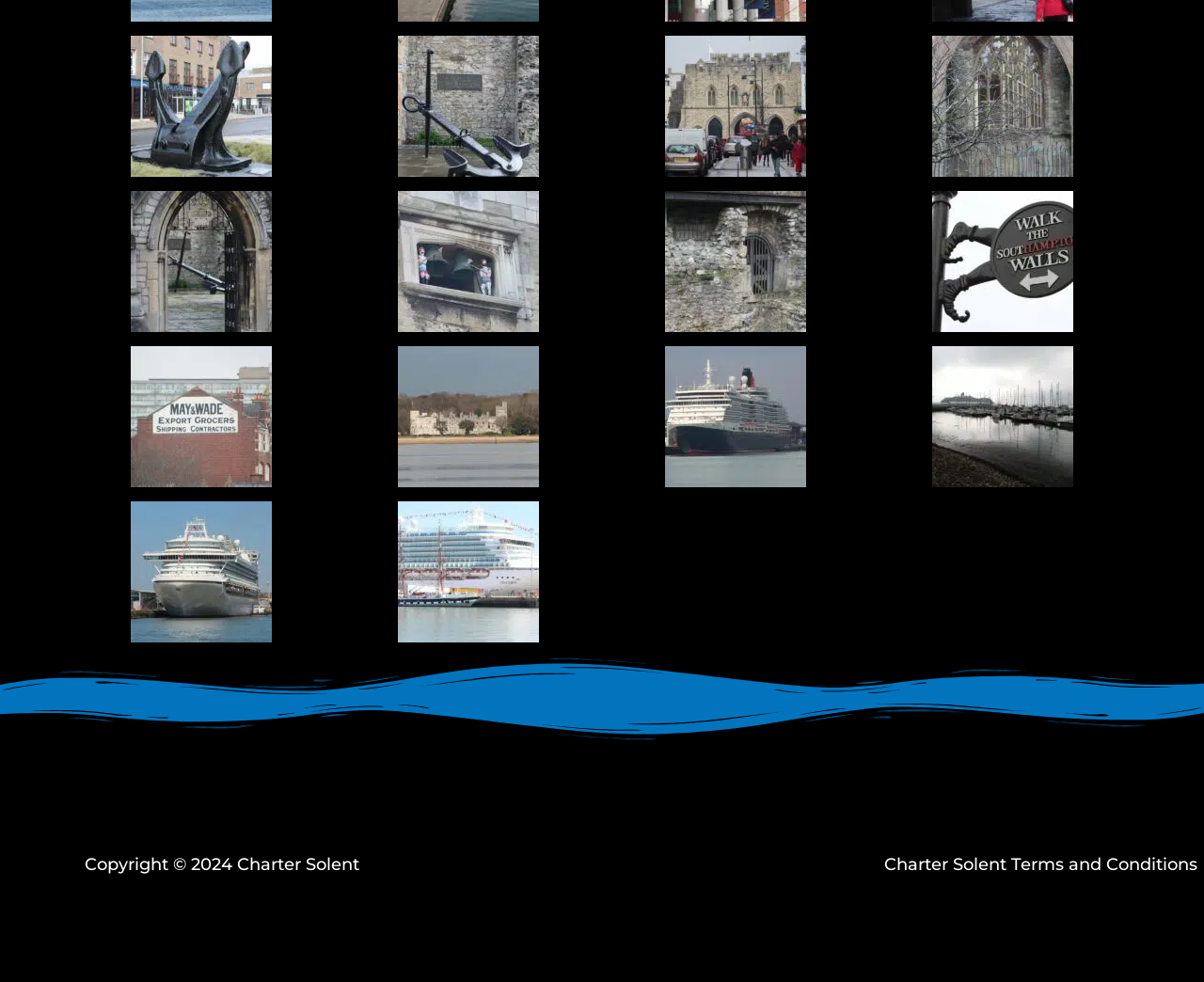What is the vertical position of the fifth figure?
Based on the content of the image, thoroughly explain and answer the question.

The fifth figure is located at a vertical position of [0.506, 0.194, 0.728, 0.352], which is roughly in the middle of the webpage, based on the y-coordinates of its bounding box.